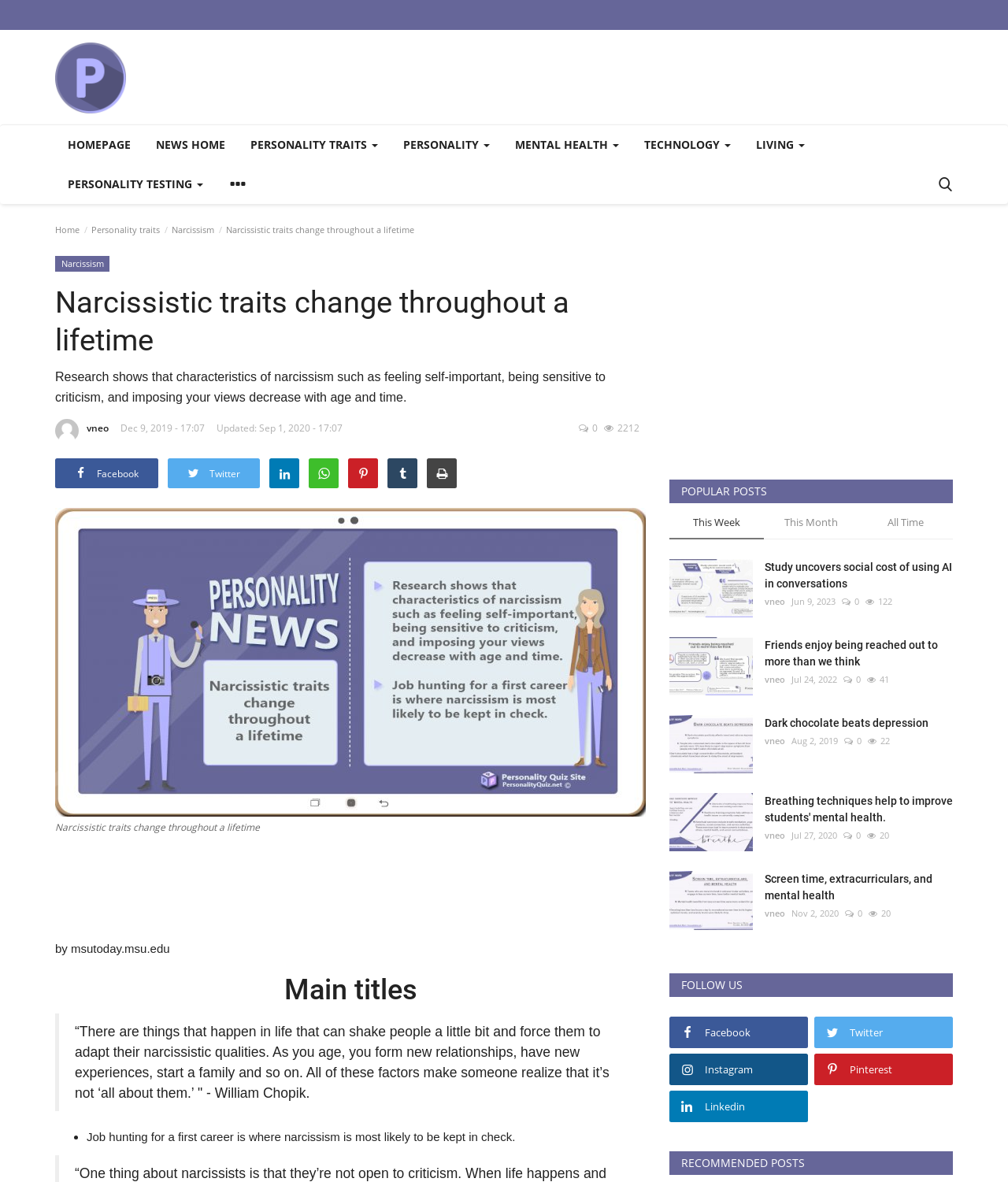Identify the bounding box coordinates of the area that should be clicked in order to complete the given instruction: "Click the 'Narcissism' link". The bounding box coordinates should be four float numbers between 0 and 1, i.e., [left, top, right, bottom].

[0.17, 0.189, 0.212, 0.199]